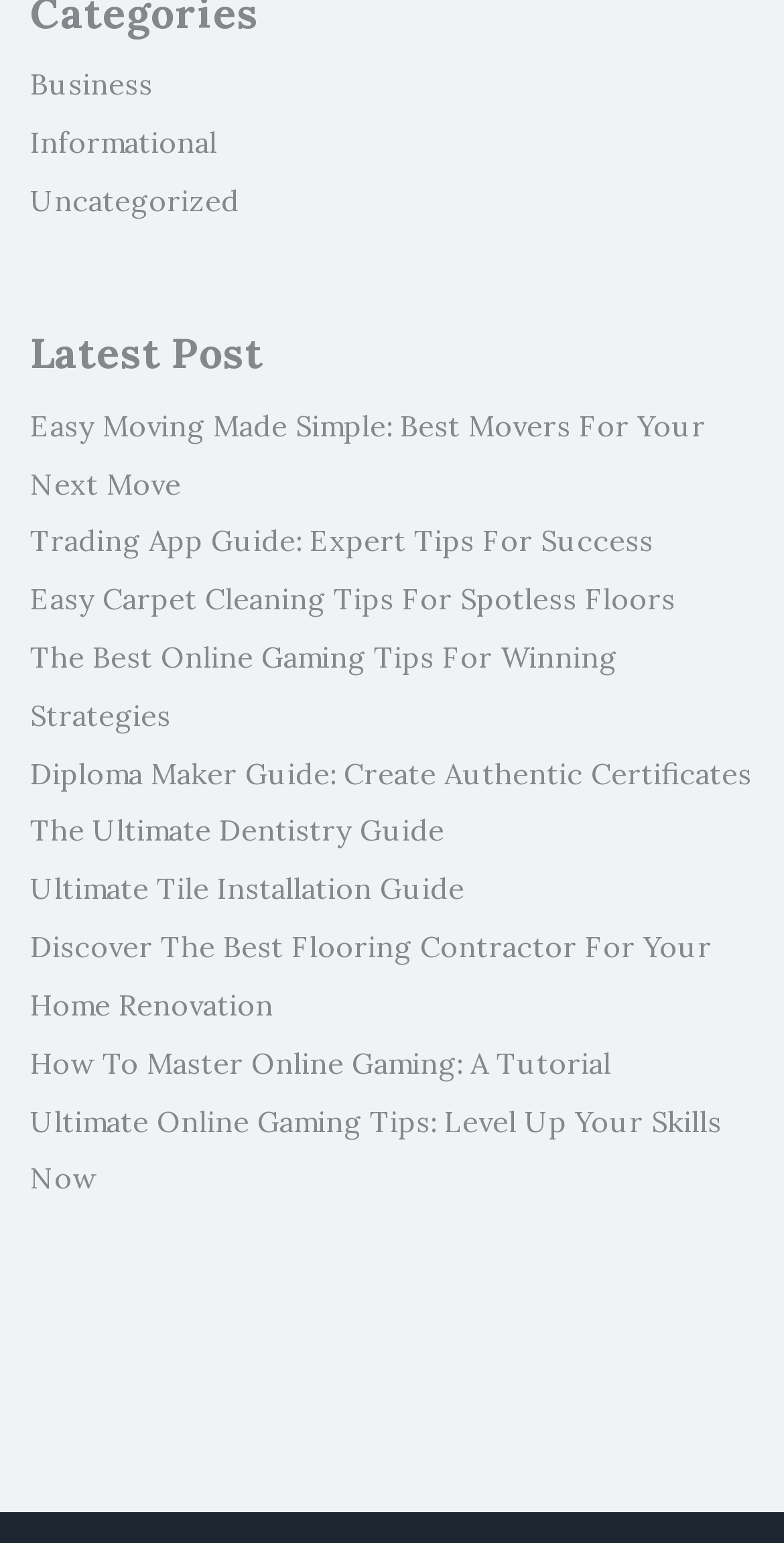How many articles are listed under Latest Post?
Answer the question with as much detail as possible.

I counted the number of link elements under the 'Latest Post' heading, and there are 9 links, each representing an article.